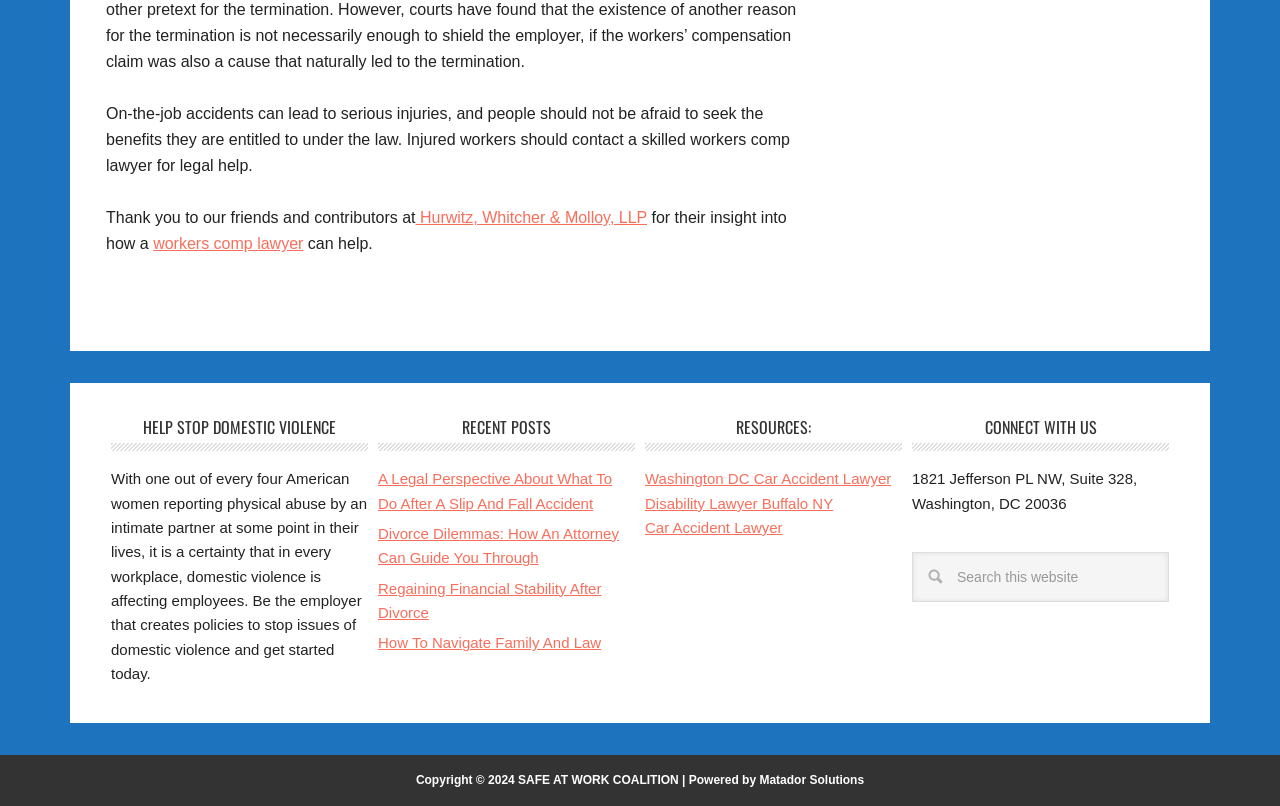What is the address of the law firm?
Please answer the question with a detailed response using the information from the screenshot.

I found the address by looking at the static text element under the 'CONNECT WITH US' heading, which contains the address of the law firm.